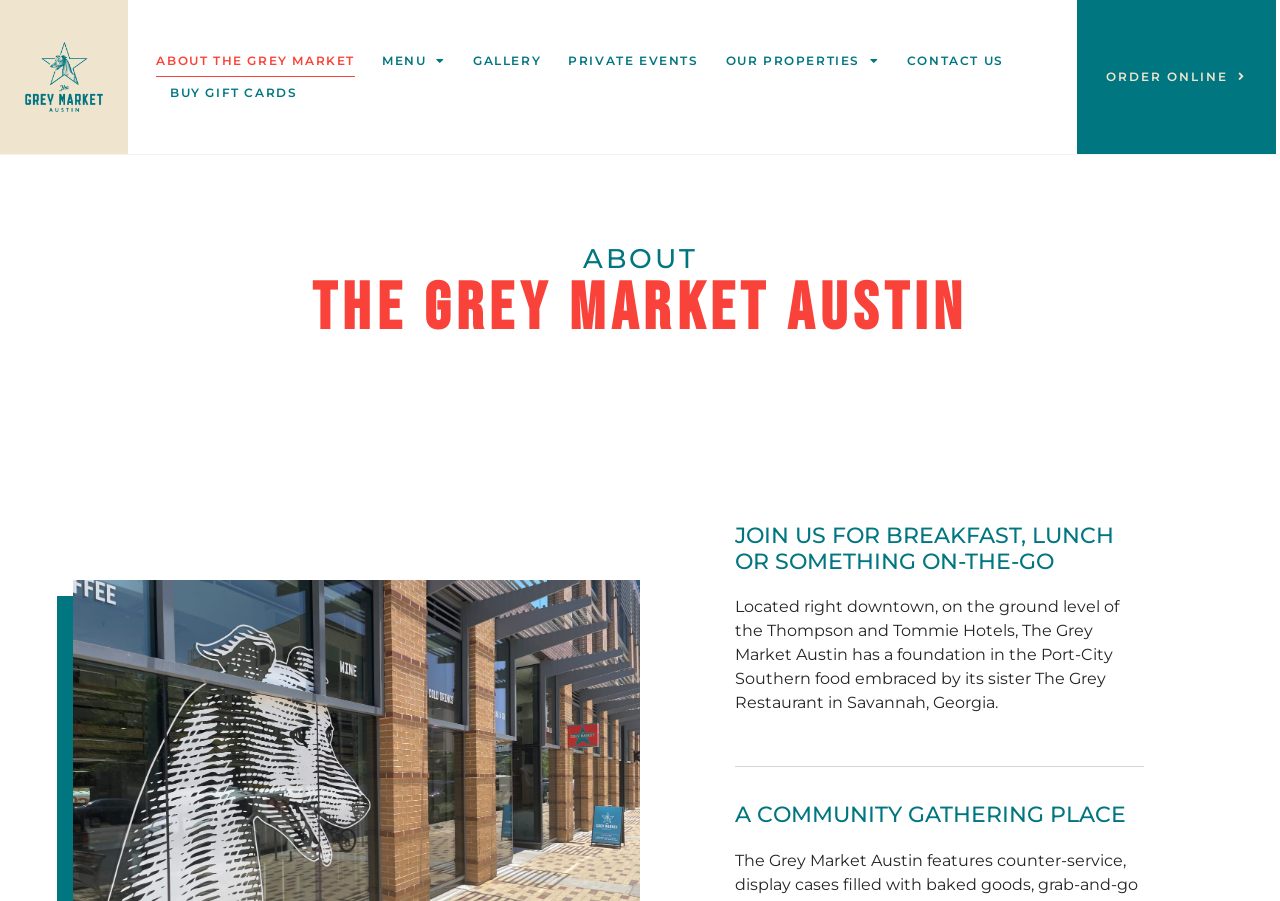Specify the bounding box coordinates of the area to click in order to execute this command: 'Order food online'. The coordinates should consist of four float numbers ranging from 0 to 1, and should be formatted as [left, top, right, bottom].

[0.849, 0.067, 0.989, 0.103]